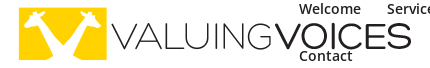Give an in-depth description of the image.

The image features the logo of "Valuing Voices," presented prominently at the center. The design includes stylized graphic elements in yellow, which create a welcoming and warm aesthetic. The text "VALUING VOICES" is boldly displayed in a modern font, emphasizing the organization's focus on engaging with diverse perspectives. Surrounding the logo are navigation links, including options like "Welcome," "Services," and "Contact," indicating the user-friendly structure of the website. This visual branding effectively communicates the mission of the organization, which emphasizes the importance of diverse voices in decision-making processes.